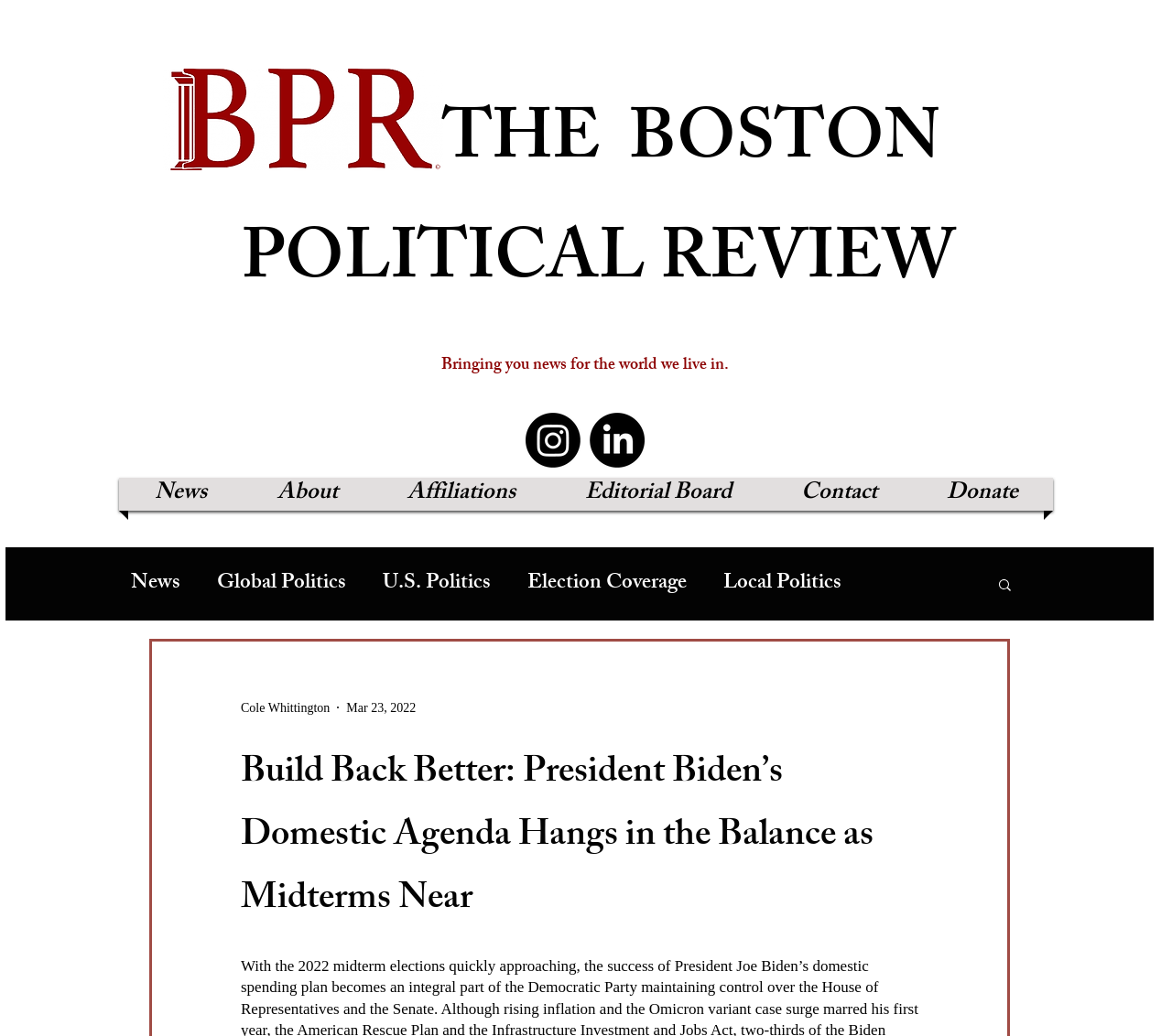Offer an extensive depiction of the webpage and its key elements.

The webpage appears to be a news article from The Boston Political Review, with a focus on President Joe Biden's domestic spending plan and its implications for the 2022 midterm elections. 

At the top left of the page, there is a logo image of BPR, accompanied by a link to the website. The website's title, "THE BOSTON POLITICAL REVIEW", is displayed prominently above the logo. Below the title, there is a subtitle that reads "Bringing you news for the world we live in." 

To the right of the title, there is a social bar with links to the website's Instagram and LinkedIn profiles, each represented by an image. 

Below the social bar, there is a navigation menu with links to various sections of the website, including "News", "About", "Affiliations", "Editorial Board", "Contact", and "Donate". 

Further down, there is a secondary navigation menu with links to different categories of news articles, such as "News", "Global Politics", "U.S. Politics", "Election Coverage", "Local Politics", "Health & Science", and "Social & Business". 

On the right side of the page, there is a search button with a magnifying glass icon. 

The main content of the page is an article with the title "Build Back Better: President Biden’s Domestic Agenda Hangs in the Balance as Midterms Near". The article is attributed to an author, Cole Whittington, and is dated March 23, 2022.